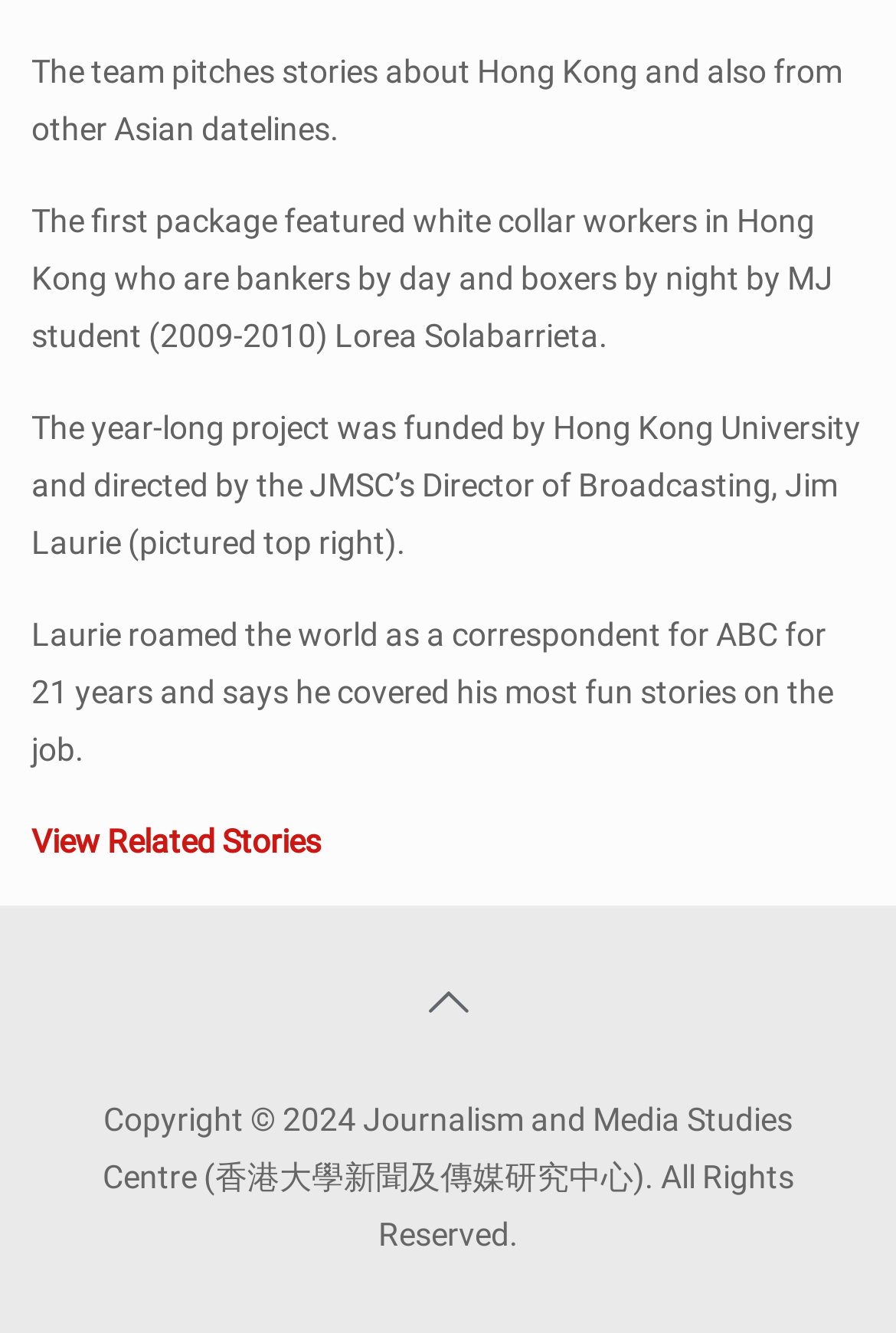Analyze the image and answer the question with as much detail as possible: 
Who directed the year-long project?

The text states that the year-long project was funded by Hong Kong University and directed by the JMSC’s Director of Broadcasting, Jim Laurie, who is pictured top right.